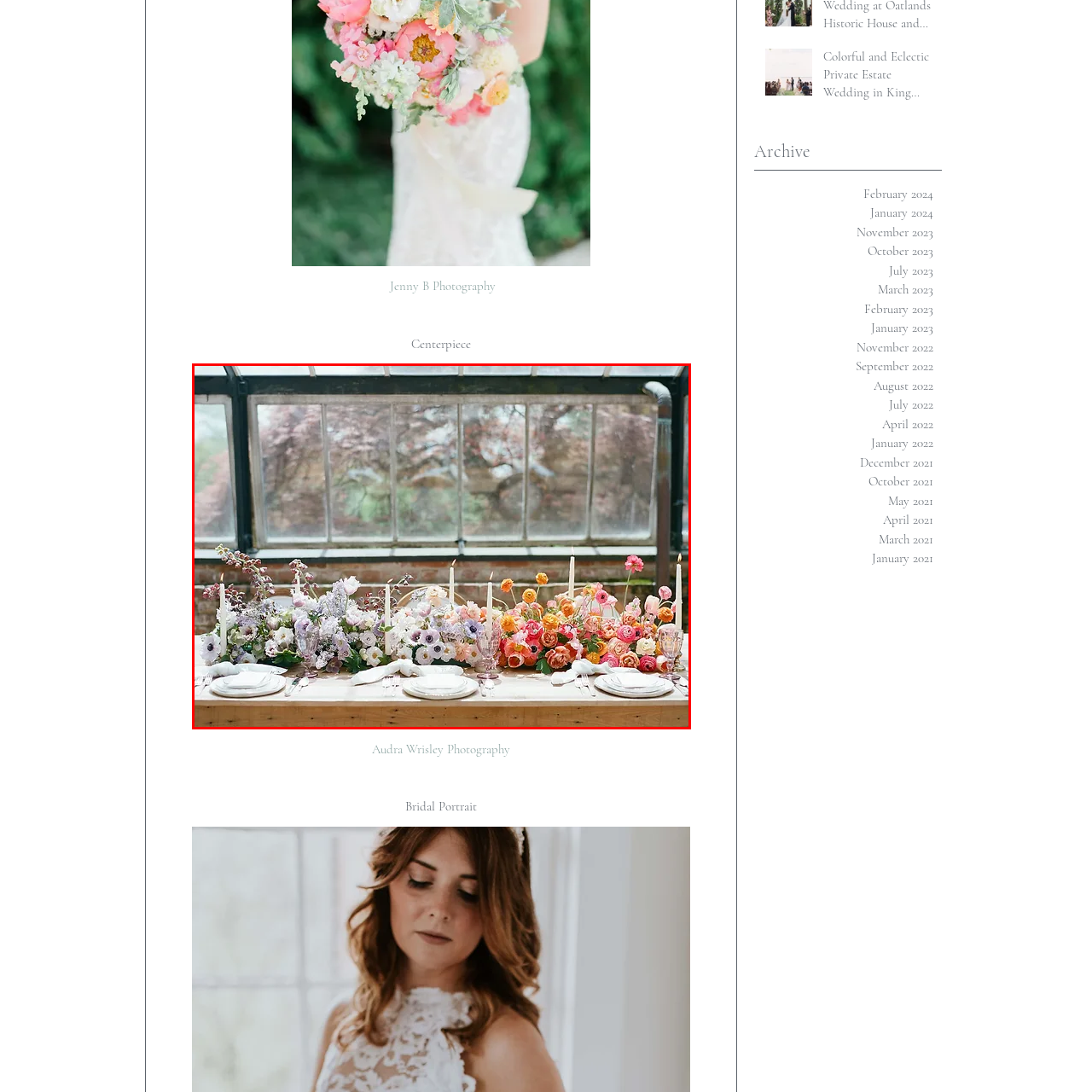Check the section outlined in red, What is the purpose of the centerpiece? Please reply with a single word or phrase.

For celebrations